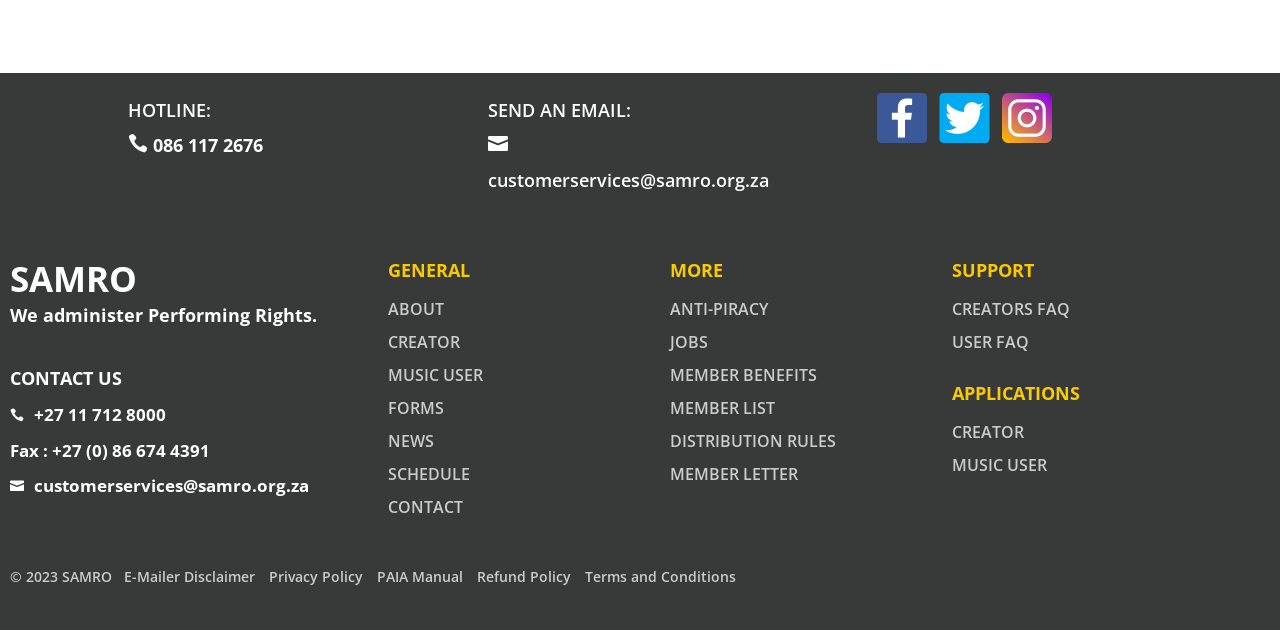Locate the bounding box coordinates of the area you need to click to fulfill this instruction: 'Click the 'NEWS' link'. The coordinates must be in the form of four float numbers ranging from 0 to 1: [left, top, right, bottom].

[0.303, 0.683, 0.339, 0.718]